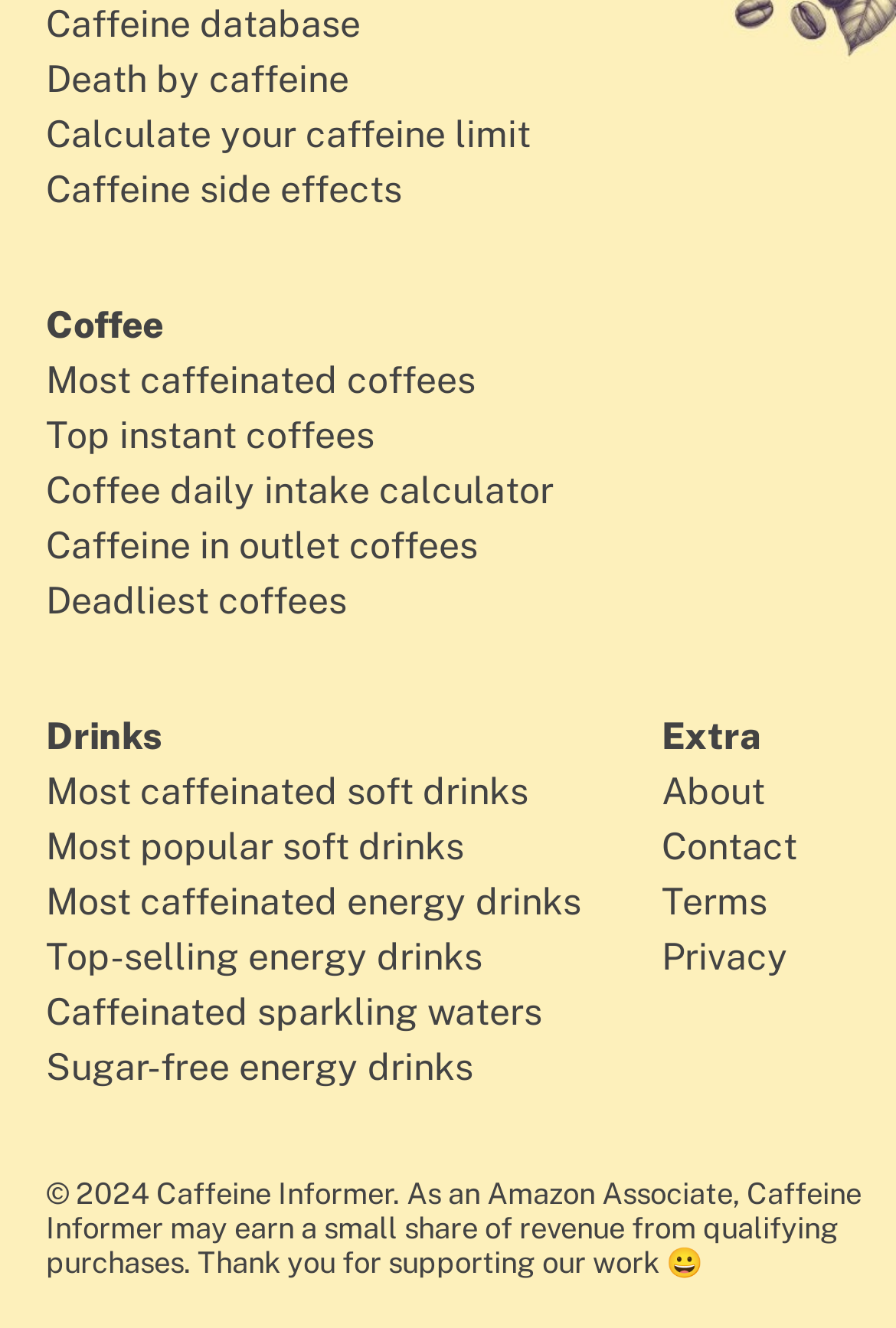What is the purpose of the webpage?
Please provide a comprehensive answer based on the visual information in the image.

Based on the links and categories listed on the webpage, I infer that the purpose of the webpage is to provide information about caffeine, including its effects, limits, and presence in various drinks and products.